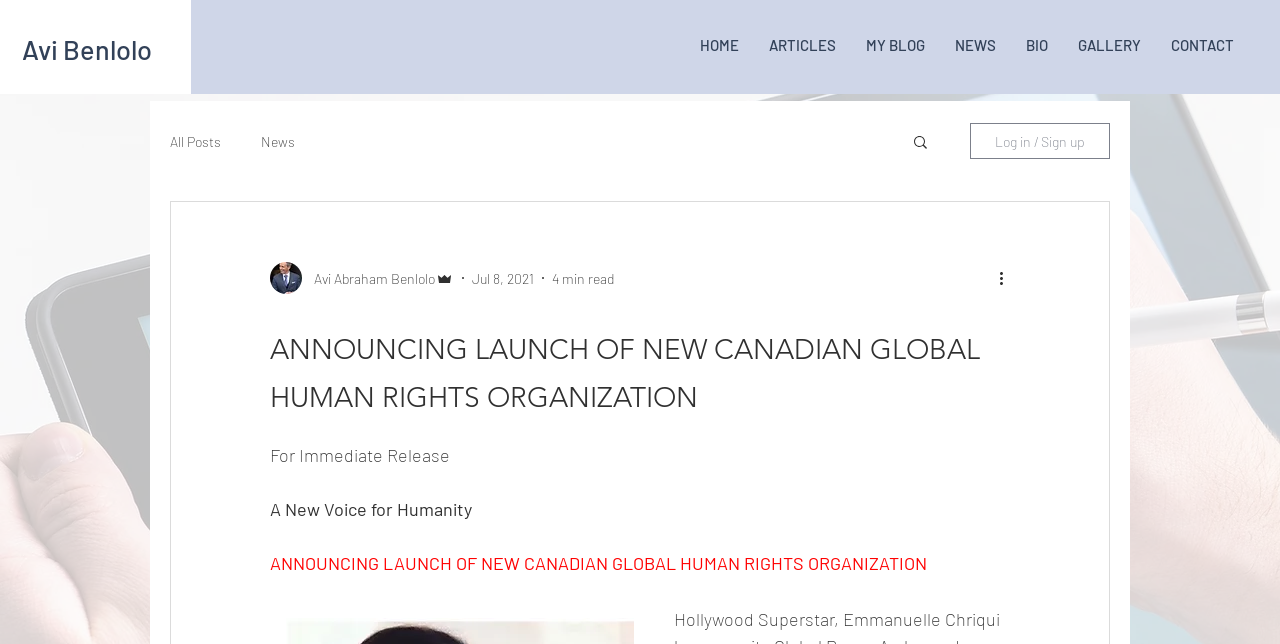Please give the bounding box coordinates of the area that should be clicked to fulfill the following instruction: "Click the Contact Us link". The coordinates should be in the format of four float numbers from 0 to 1, i.e., [left, top, right, bottom].

None